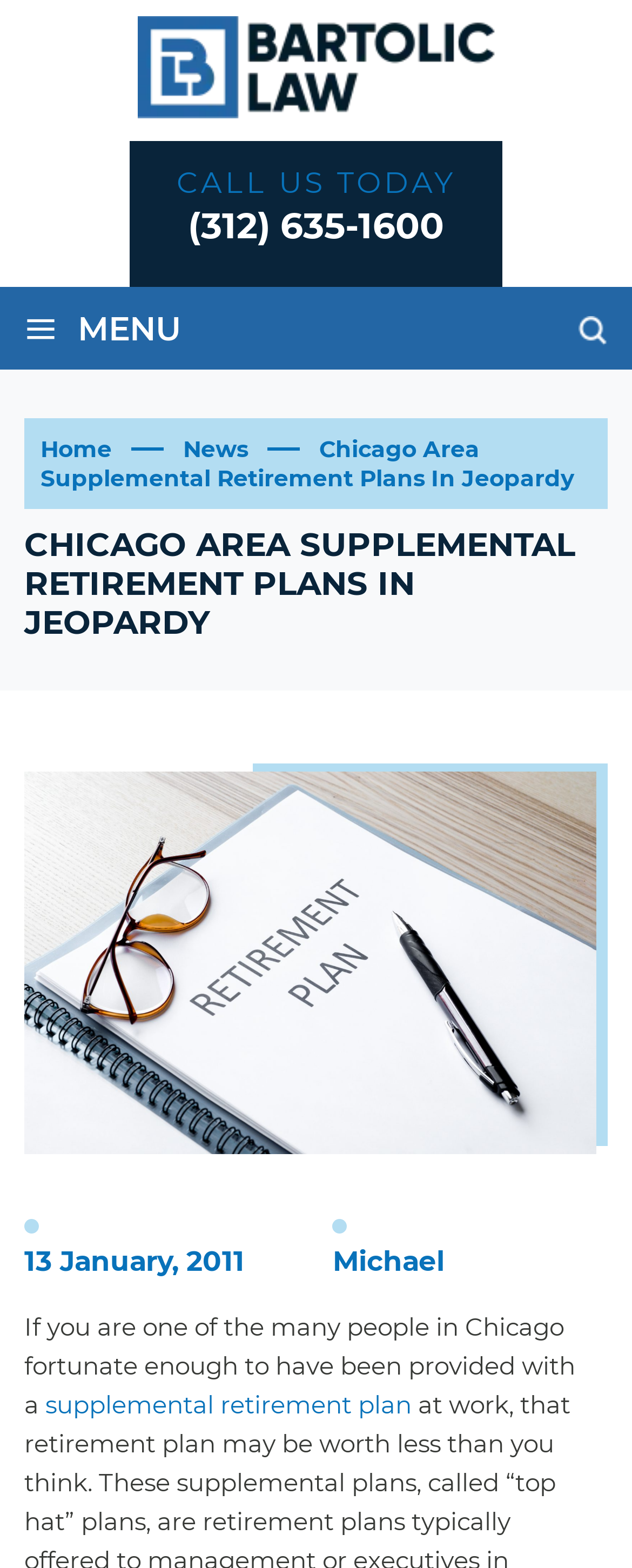Identify the bounding box coordinates of the specific part of the webpage to click to complete this instruction: "Read news".

[0.29, 0.277, 0.392, 0.296]